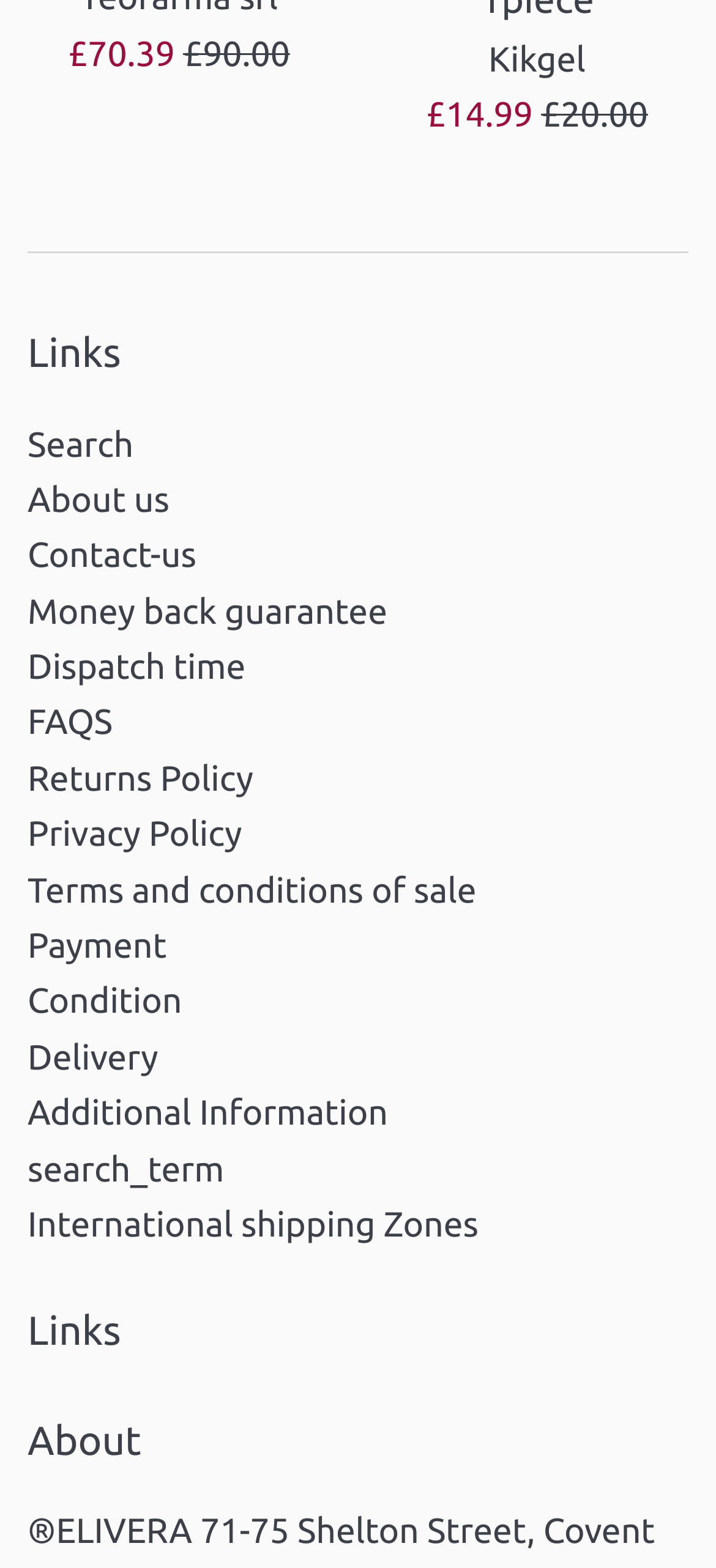Given the element description Condition, identify the bounding box coordinates for the UI element on the webpage screenshot. The format should be (top-left x, top-left y, bottom-right x, bottom-right y), with values between 0 and 1.

[0.038, 0.625, 0.254, 0.651]